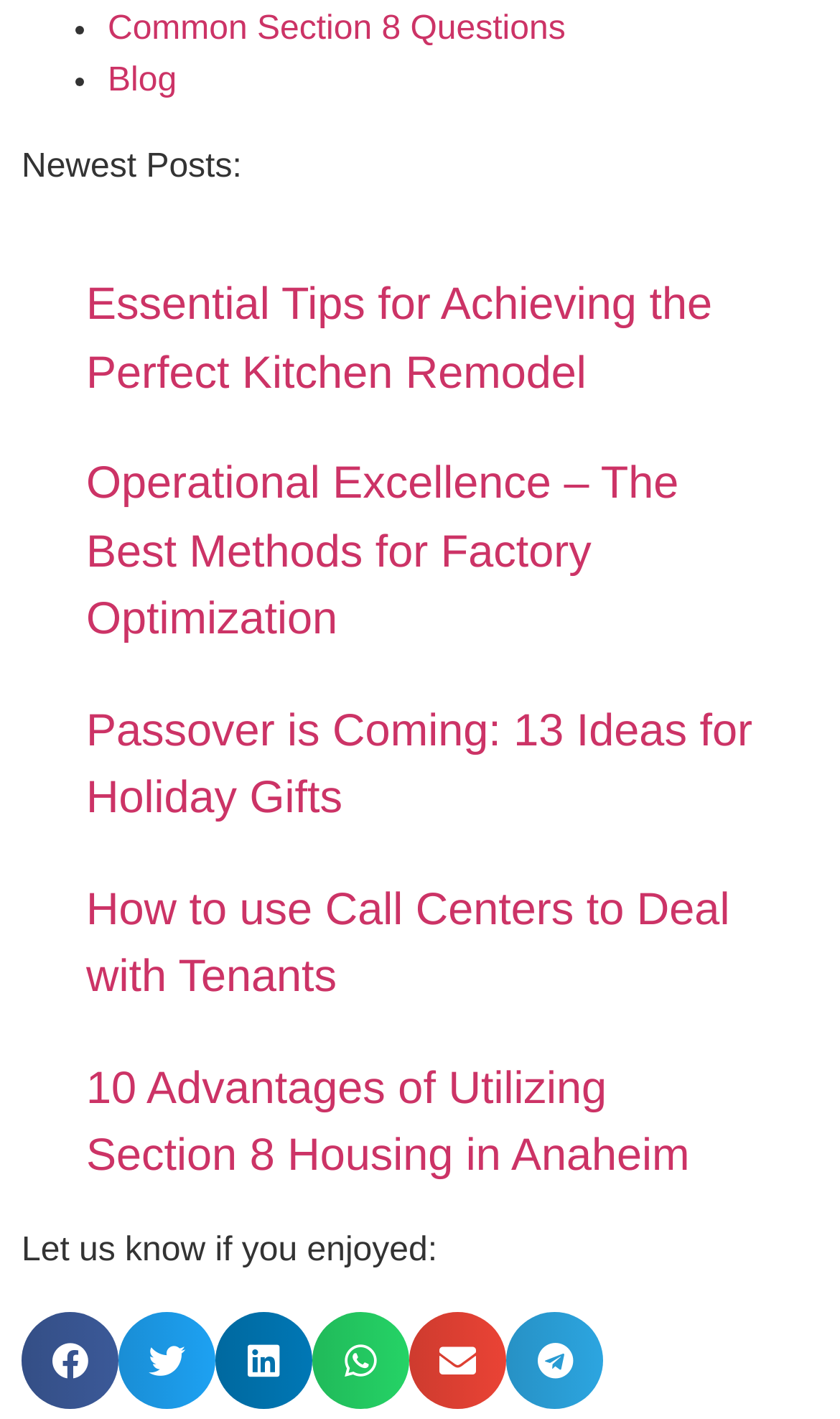Please identify the bounding box coordinates of the element's region that needs to be clicked to fulfill the following instruction: "Read 10 Advantages of Utilizing Section 8 Housing in Anaheim". The bounding box coordinates should consist of four float numbers between 0 and 1, i.e., [left, top, right, bottom].

[0.103, 0.749, 0.821, 0.832]